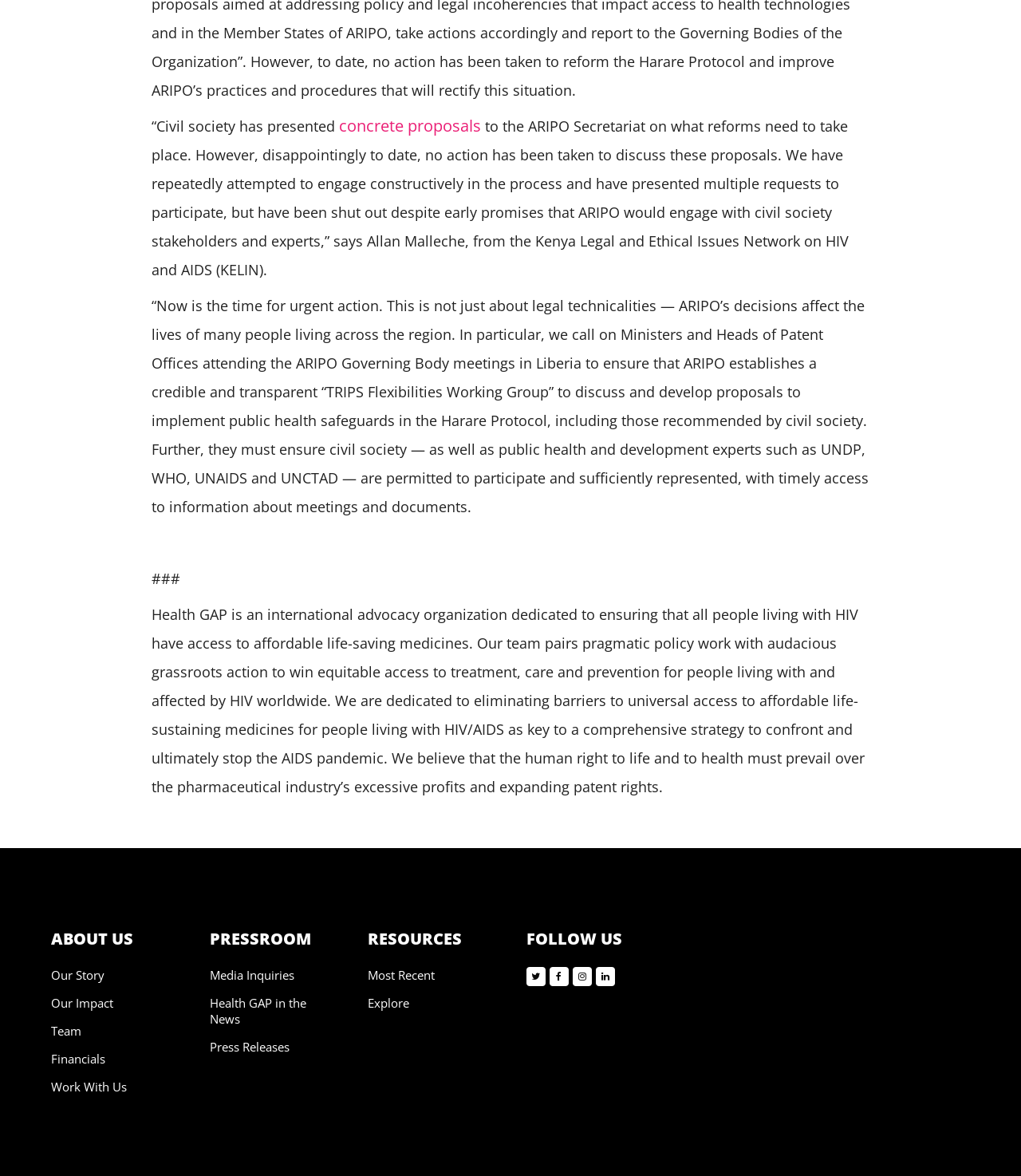Highlight the bounding box coordinates of the element that should be clicked to carry out the following instruction: "Read the article about 'Once'". The coordinates must be given as four float numbers ranging from 0 to 1, i.e., [left, top, right, bottom].

None